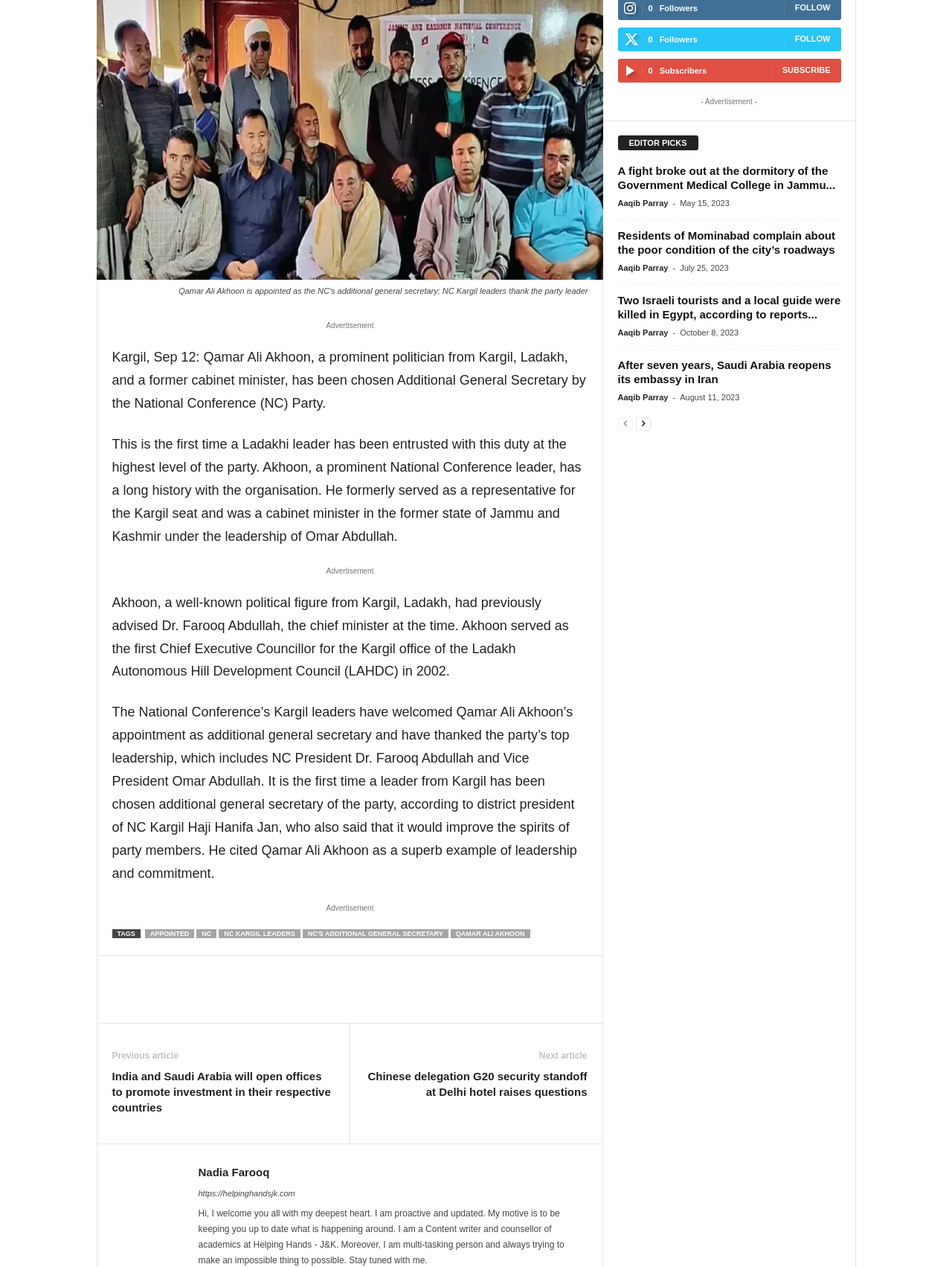Extract the bounding box coordinates for the described element: "Financial Assistance". The coordinates should be represented as four float numbers between 0 and 1: [left, top, right, bottom].

[0.23, 0.003, 0.384, 0.029]